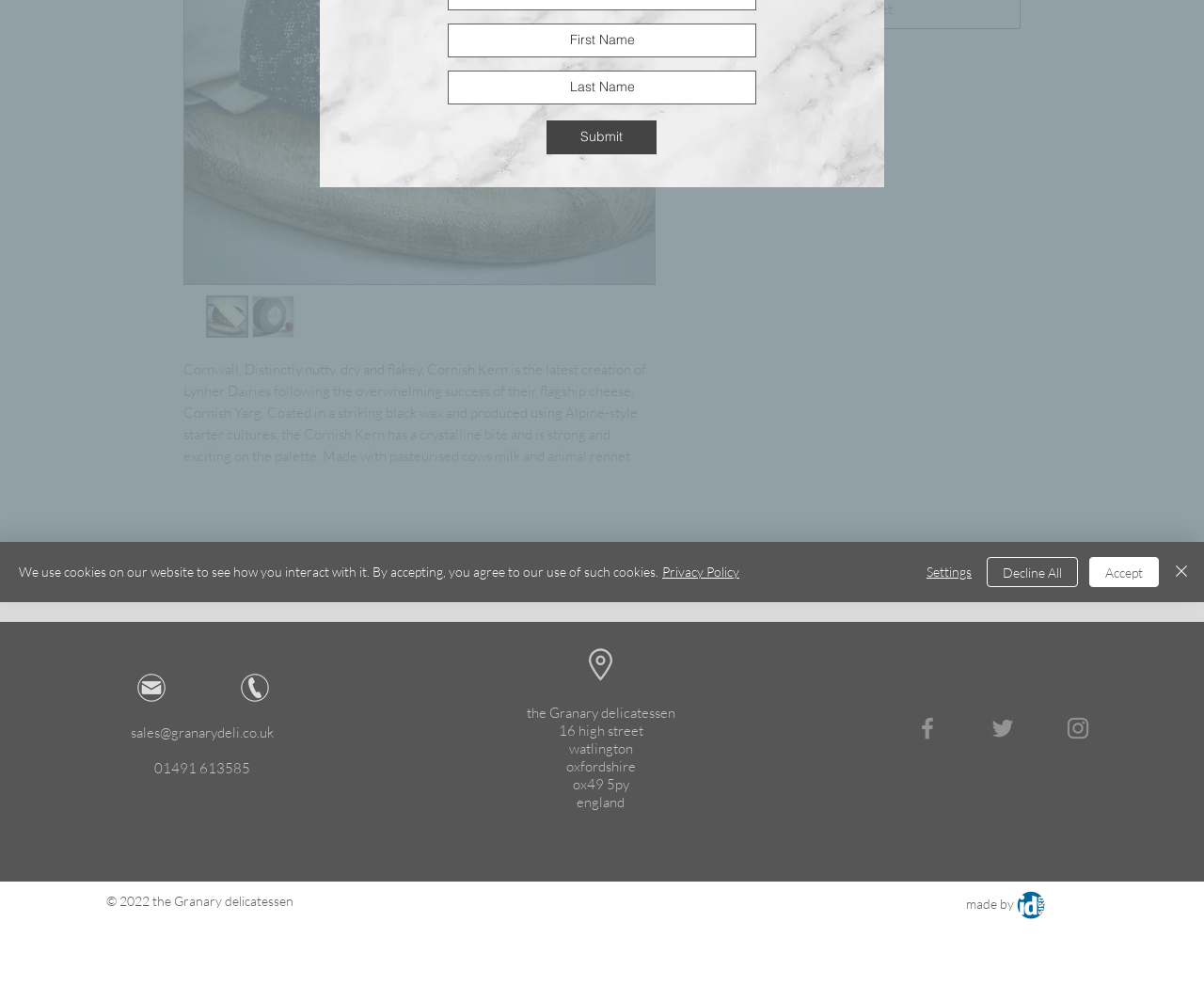Given the element description "Accept" in the screenshot, predict the bounding box coordinates of that UI element.

[0.905, 0.565, 0.962, 0.595]